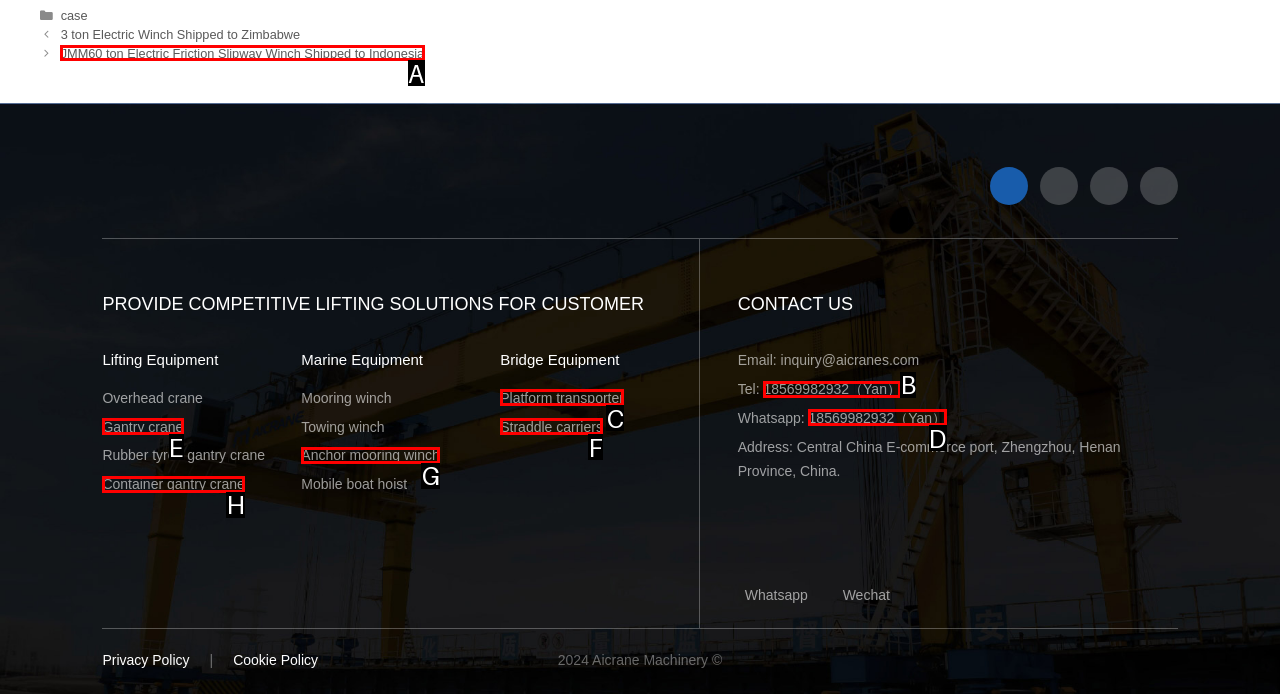Find the UI element described as: Gantry crane
Reply with the letter of the appropriate option.

E